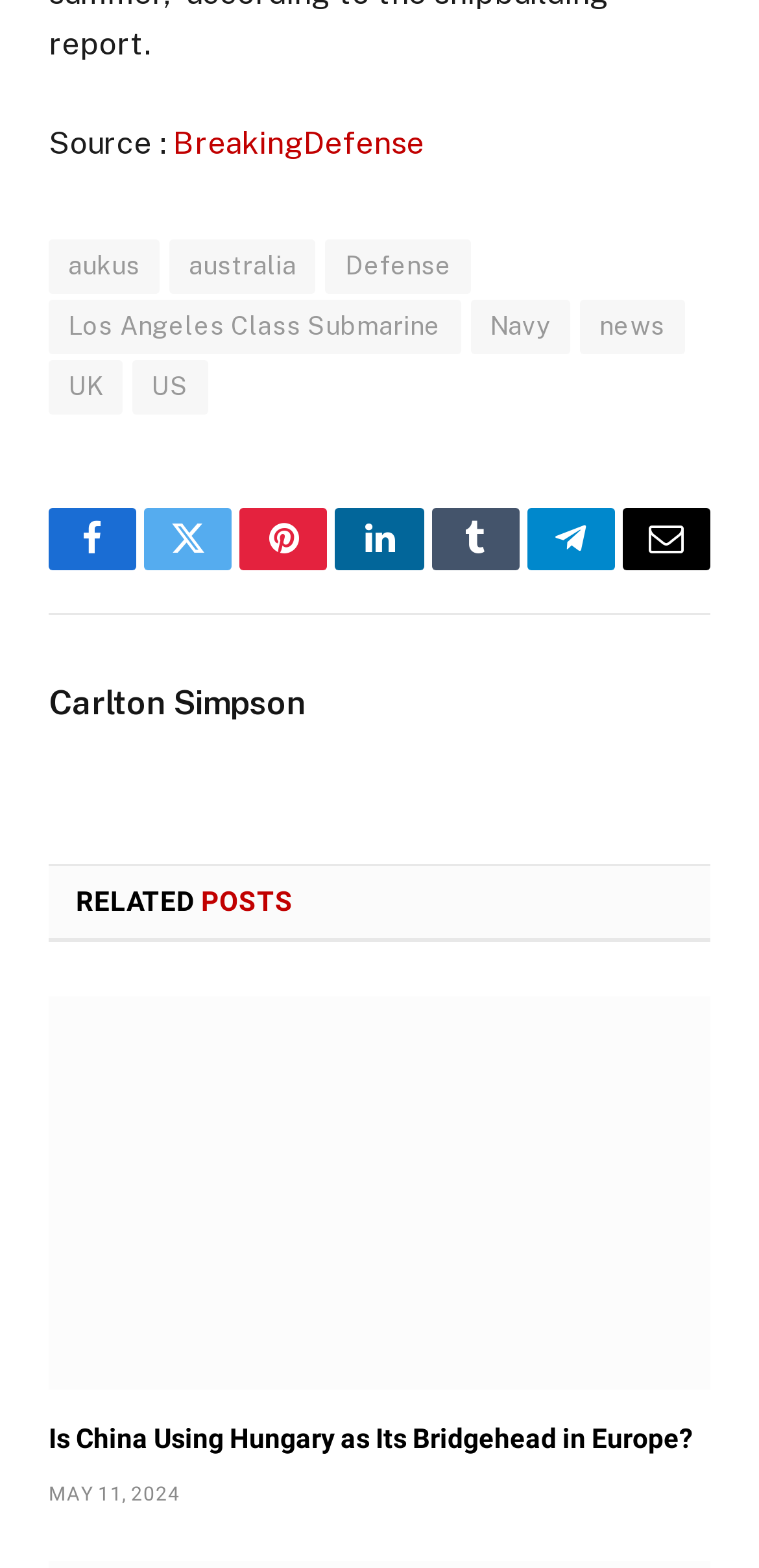From the screenshot, find the bounding box of the UI element matching this description: "Carlton Simpson". Supply the bounding box coordinates in the form [left, top, right, bottom], each a float between 0 and 1.

[0.064, 0.435, 0.403, 0.461]